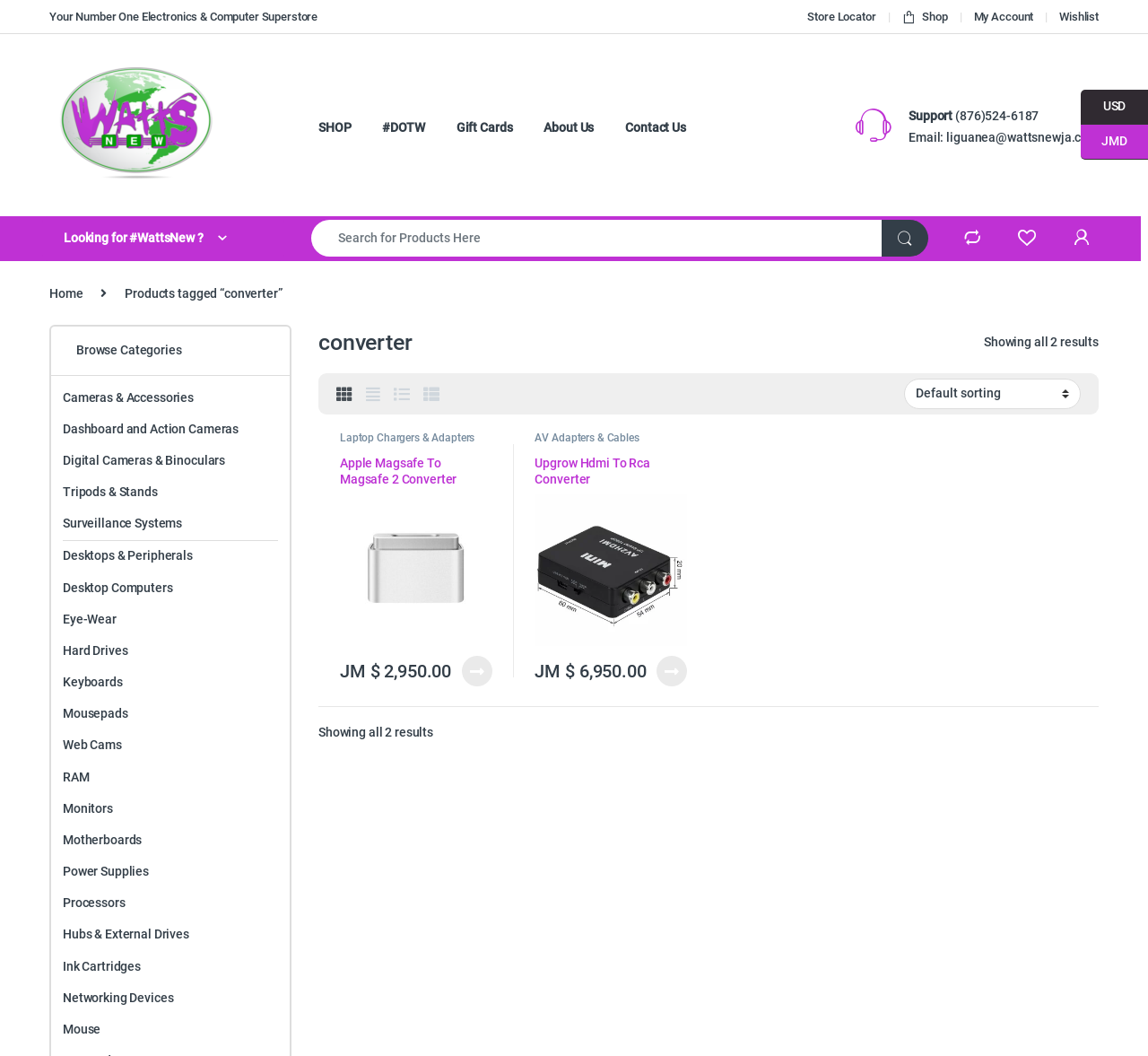What is the name of the website?
Refer to the screenshot and respond with a concise word or phrase.

Watts New Ja